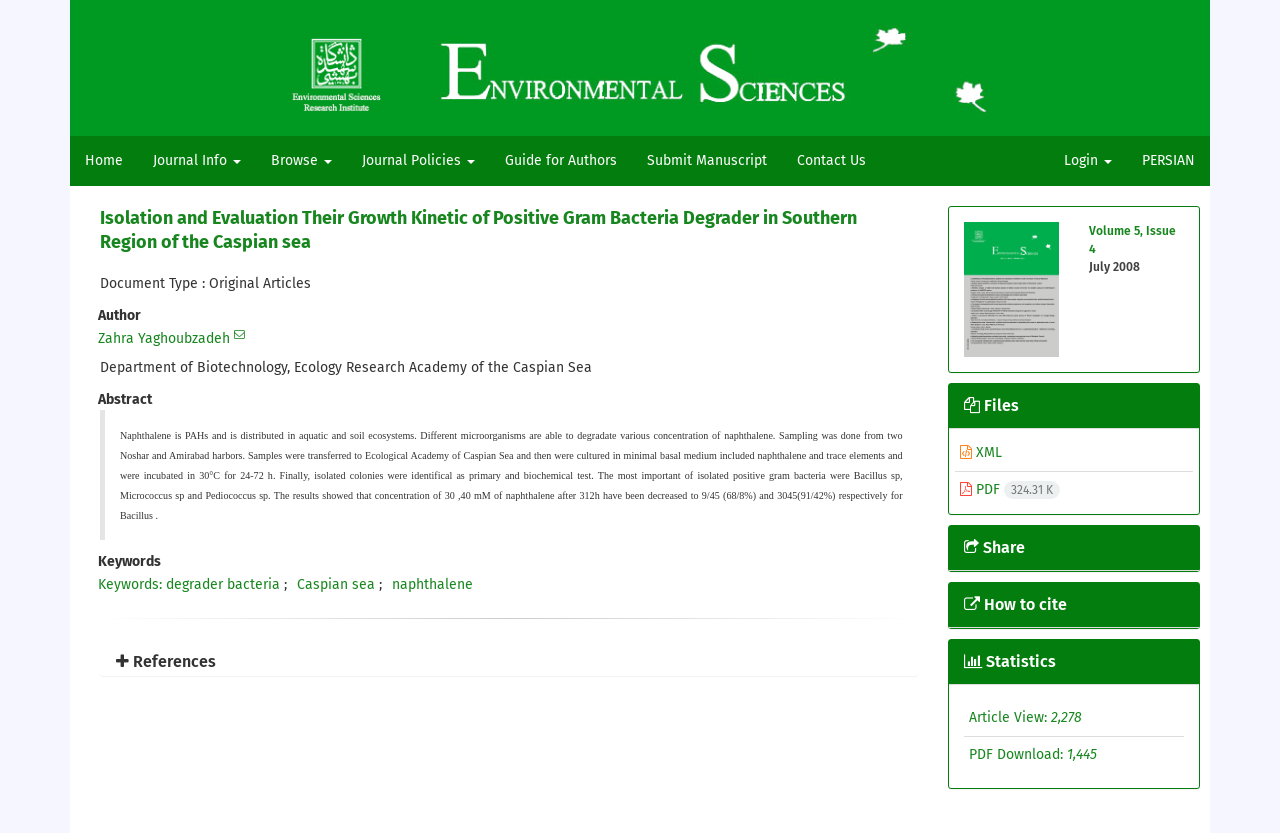Please specify the bounding box coordinates of the clickable region to carry out the following instruction: "Check the 'Statistics'". The coordinates should be four float numbers between 0 and 1, in the format [left, top, right, bottom].

[0.753, 0.783, 0.825, 0.806]